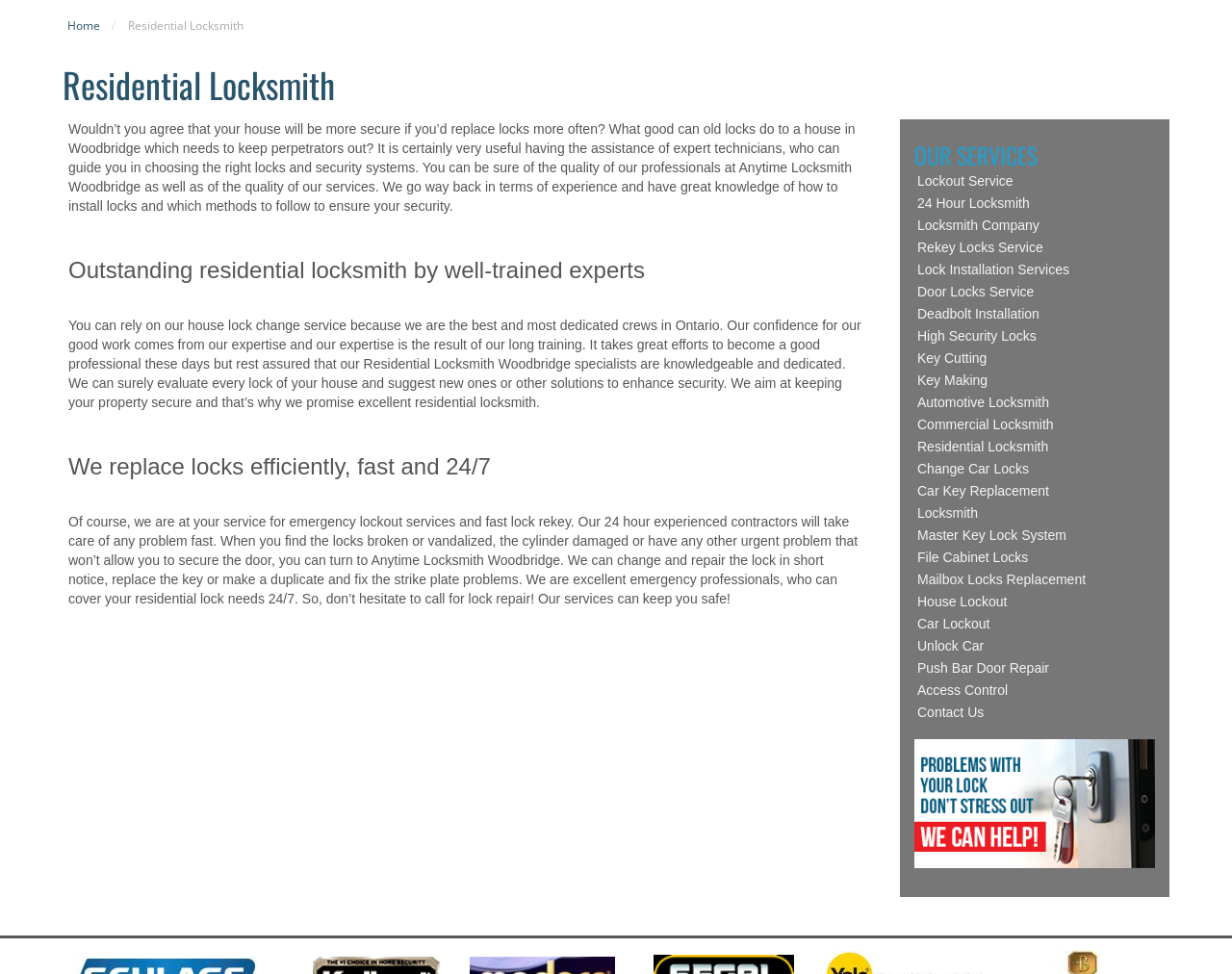Find the bounding box coordinates for the HTML element described as: "aria-label="Chase valid email checker"". The coordinates should consist of four float values between 0 and 1, i.e., [left, top, right, bottom].

None